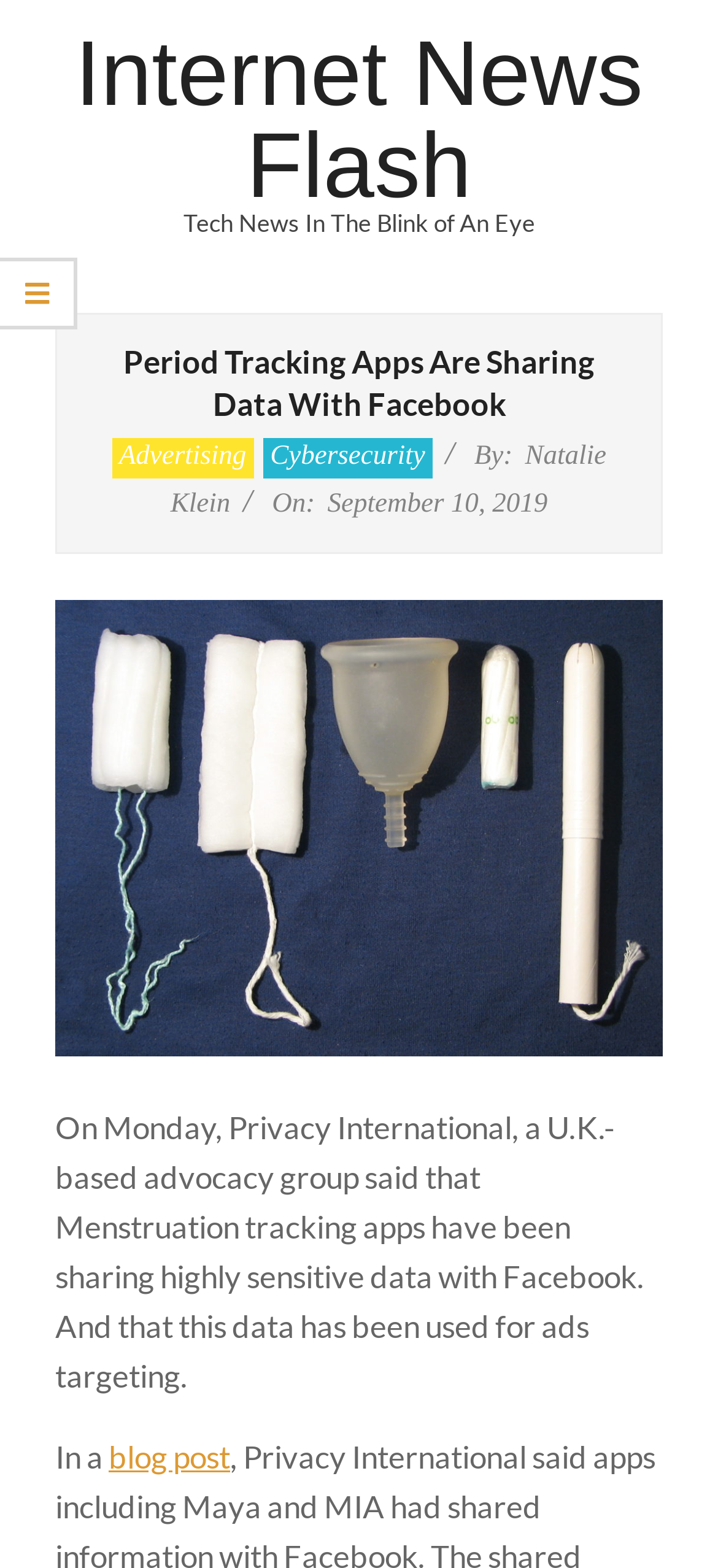Find the bounding box of the web element that fits this description: "Advertising".

[0.155, 0.28, 0.353, 0.305]